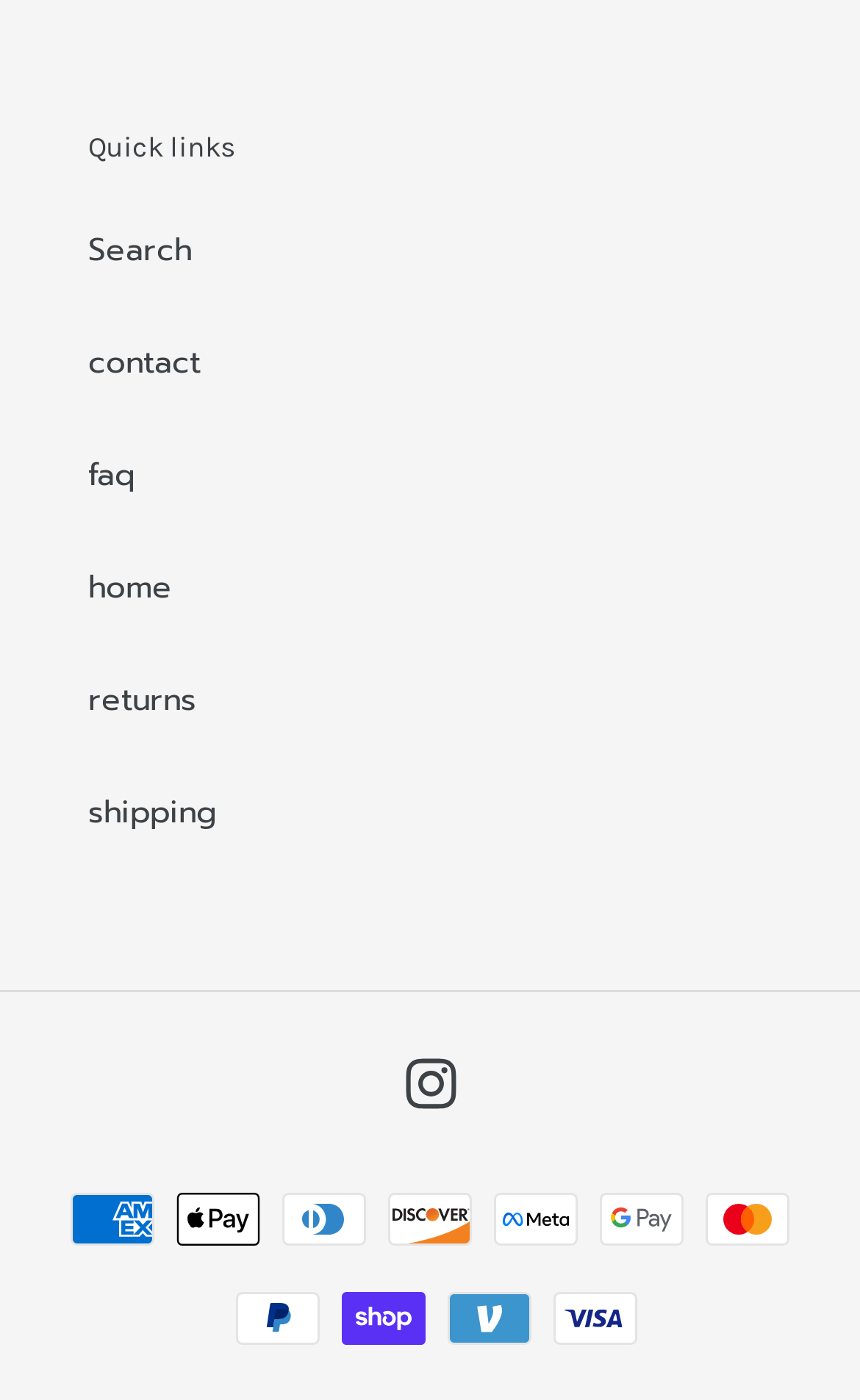Respond with a single word or short phrase to the following question: 
What is the last link in the quick links section?

returns